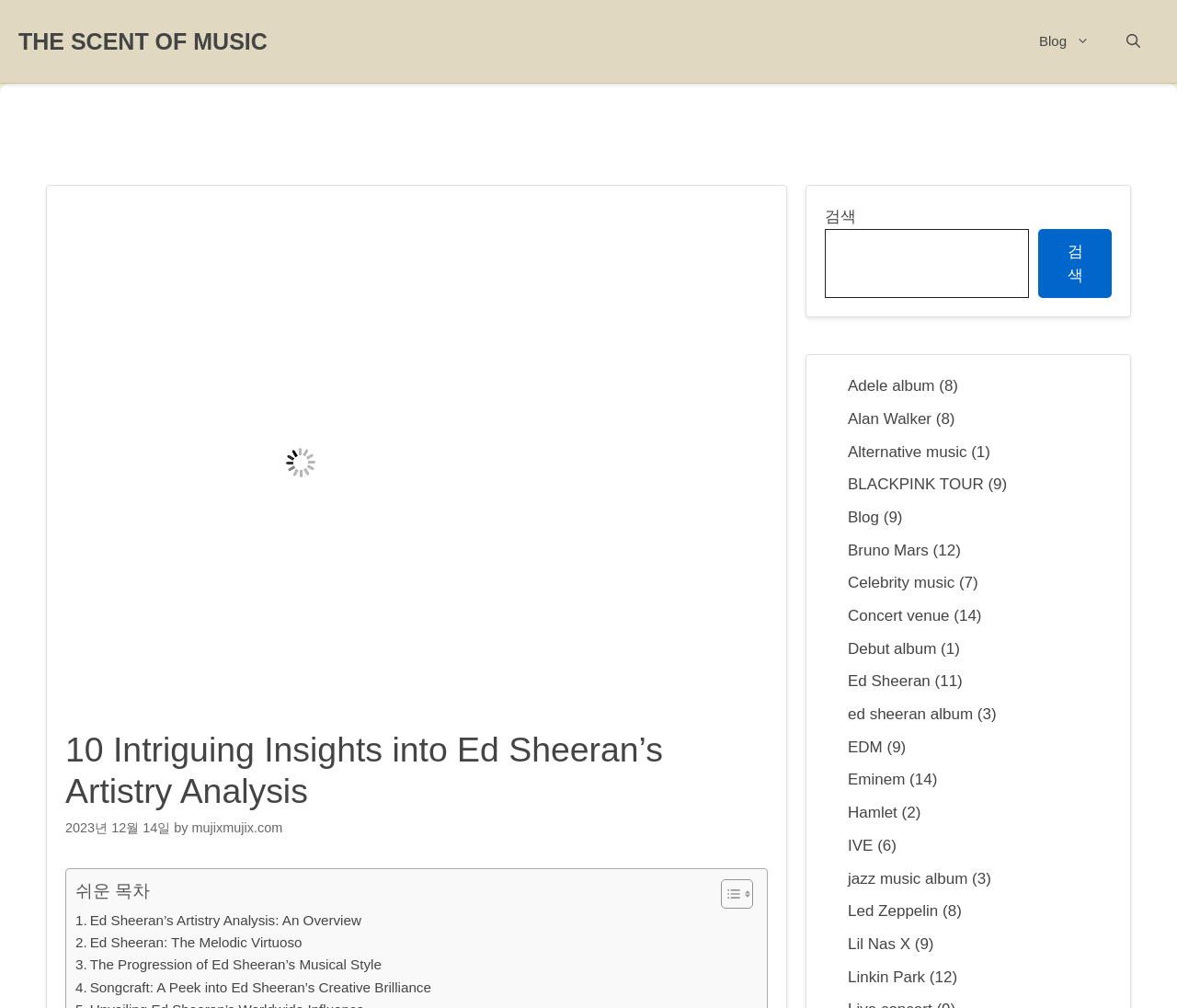Extract the bounding box of the UI element described as: "The scent of music".

[0.016, 0.028, 0.227, 0.054]